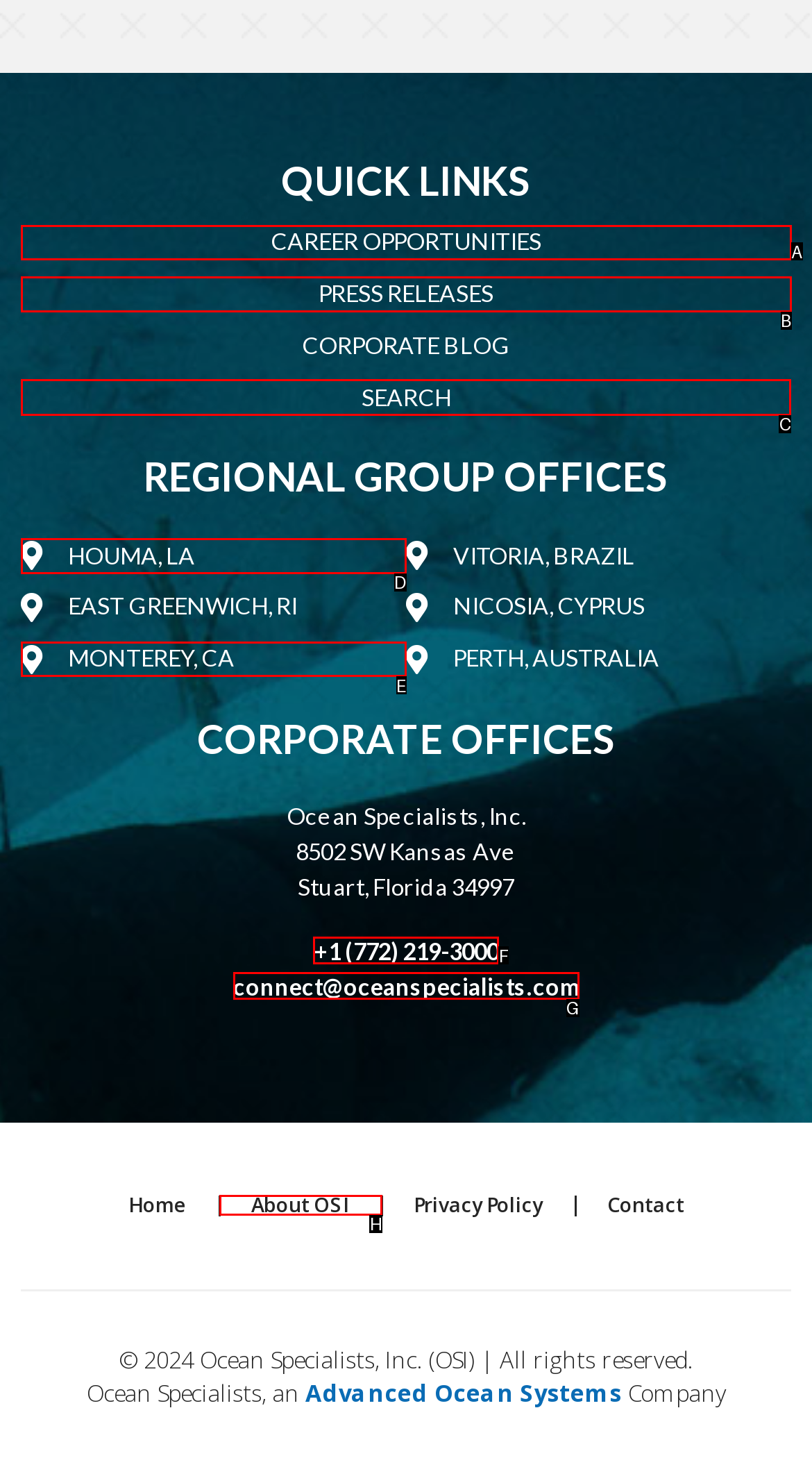Based on the task: Search the website, which UI element should be clicked? Answer with the letter that corresponds to the correct option from the choices given.

C